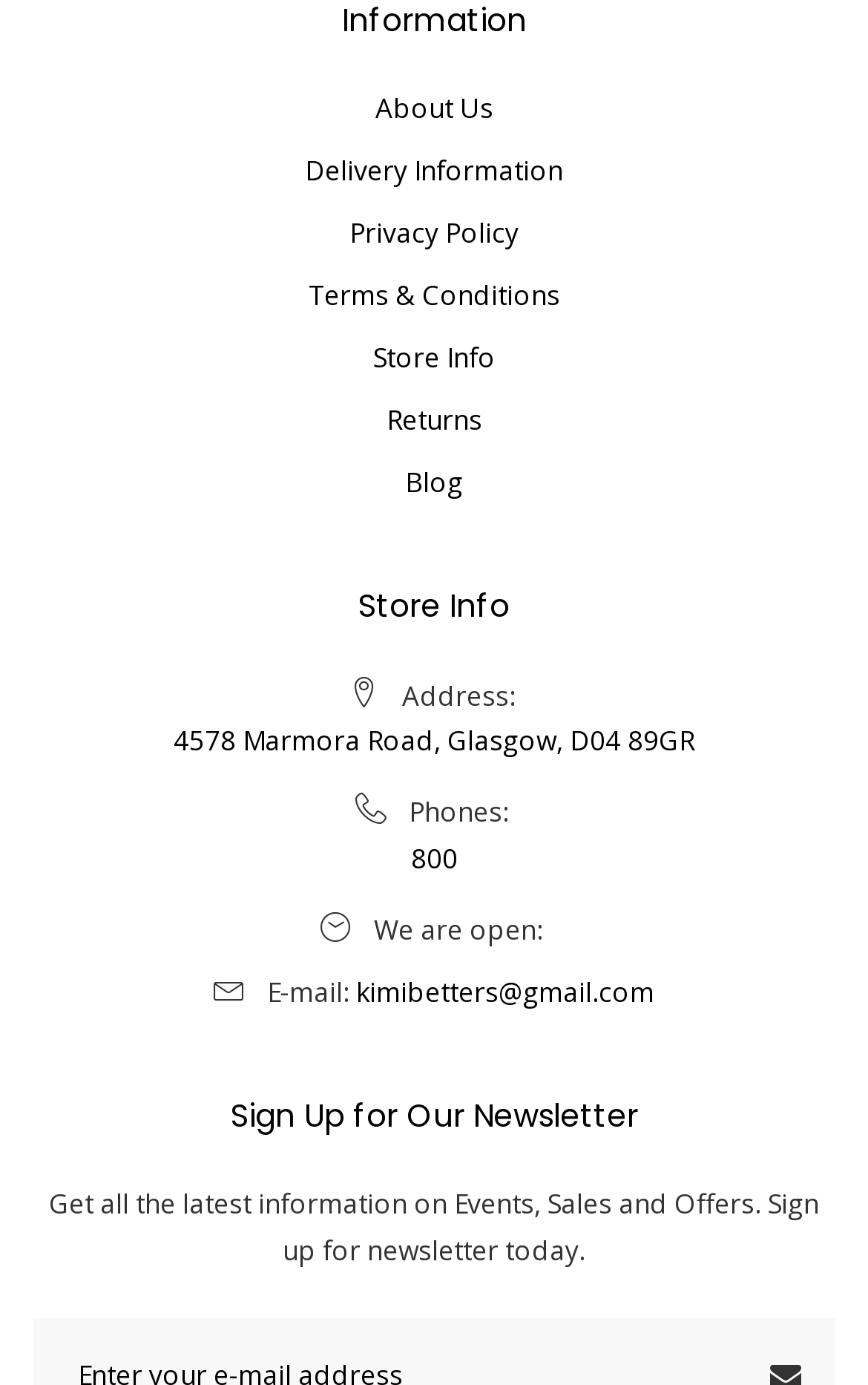Pinpoint the bounding box coordinates of the area that should be clicked to complete the following instruction: "Sign up for newsletter". The coordinates must be given as four float numbers between 0 and 1, i.e., [left, top, right, bottom].

[0.265, 0.792, 0.735, 0.819]